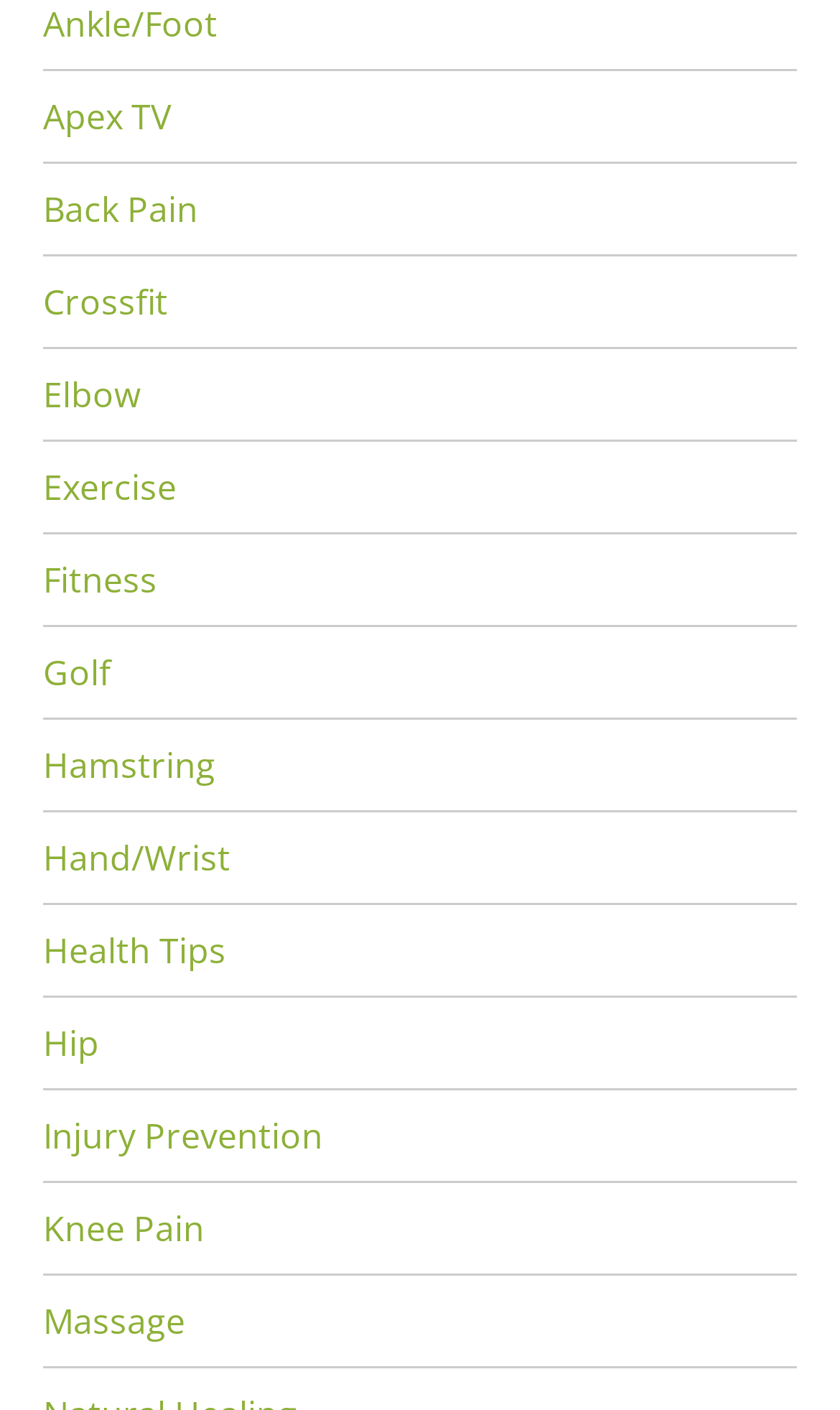Respond to the following query with just one word or a short phrase: 
What is the topic of the first link?

Ankle/Foot